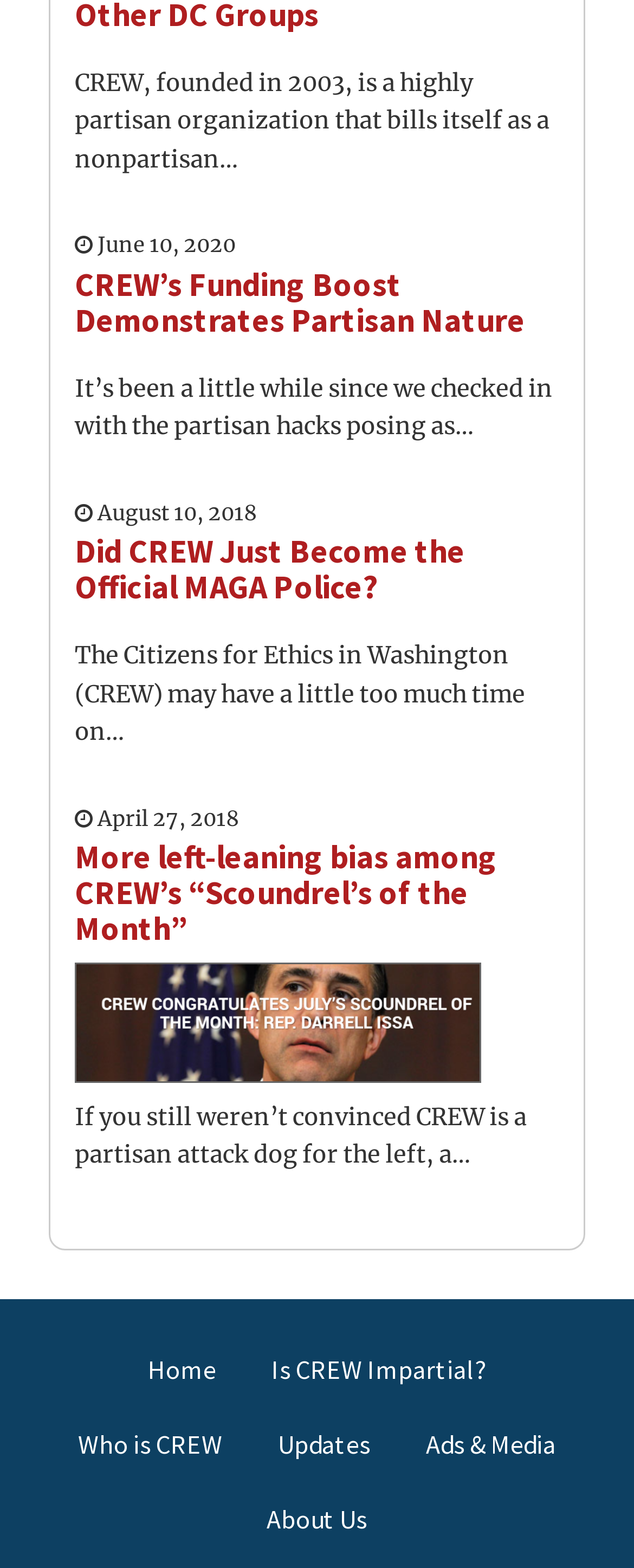Find the bounding box coordinates of the area to click in order to follow the instruction: "read the article about More left-leaning bias among CREW’s “Scoundrel’s of the Month”".

[0.118, 0.533, 0.785, 0.605]